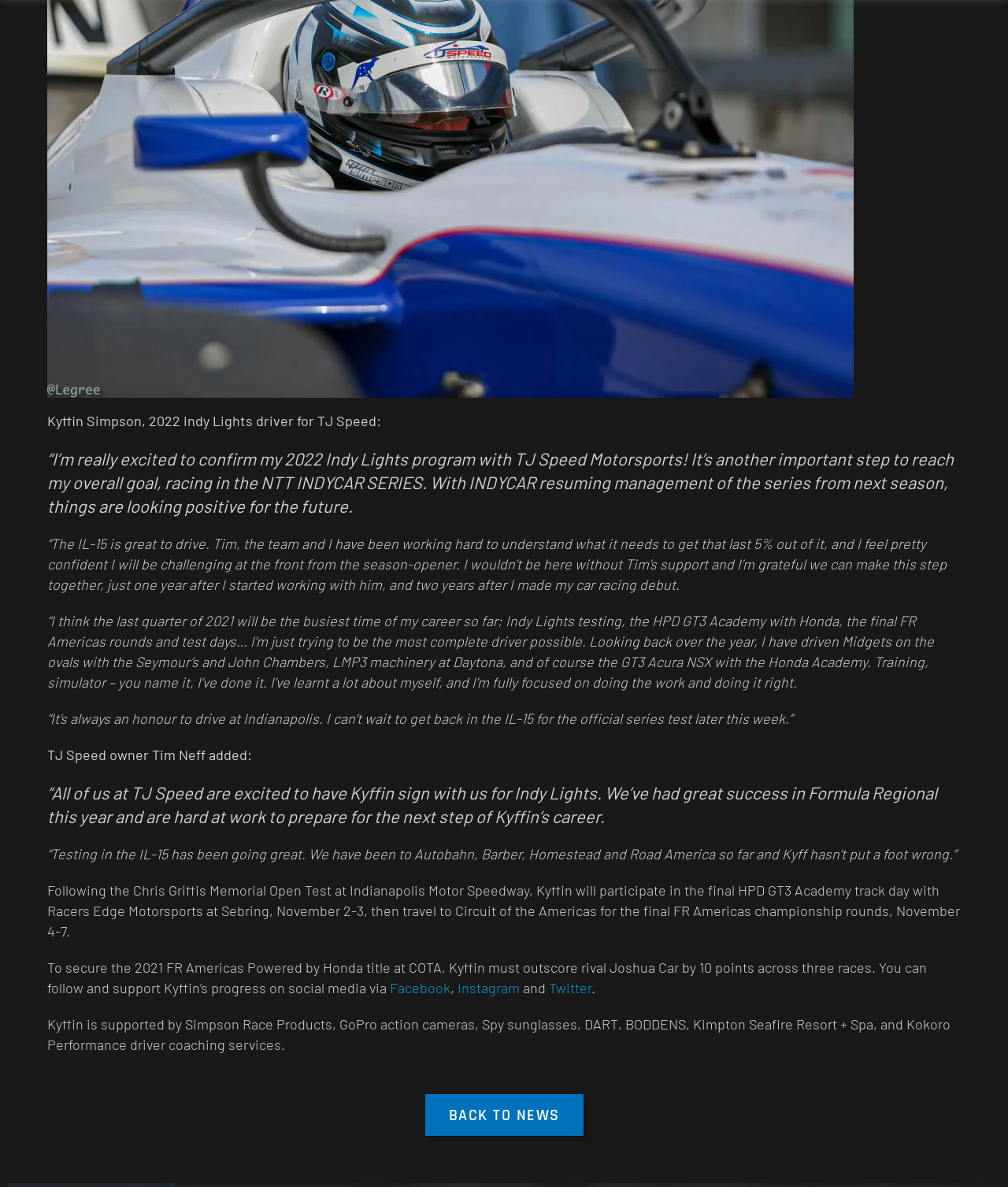Provide the bounding box coordinates for the UI element described in this sentence: "Back to News". The coordinates should be four float values between 0 and 1, i.e., [left, top, right, bottom].

[0.421, 0.922, 0.579, 0.957]